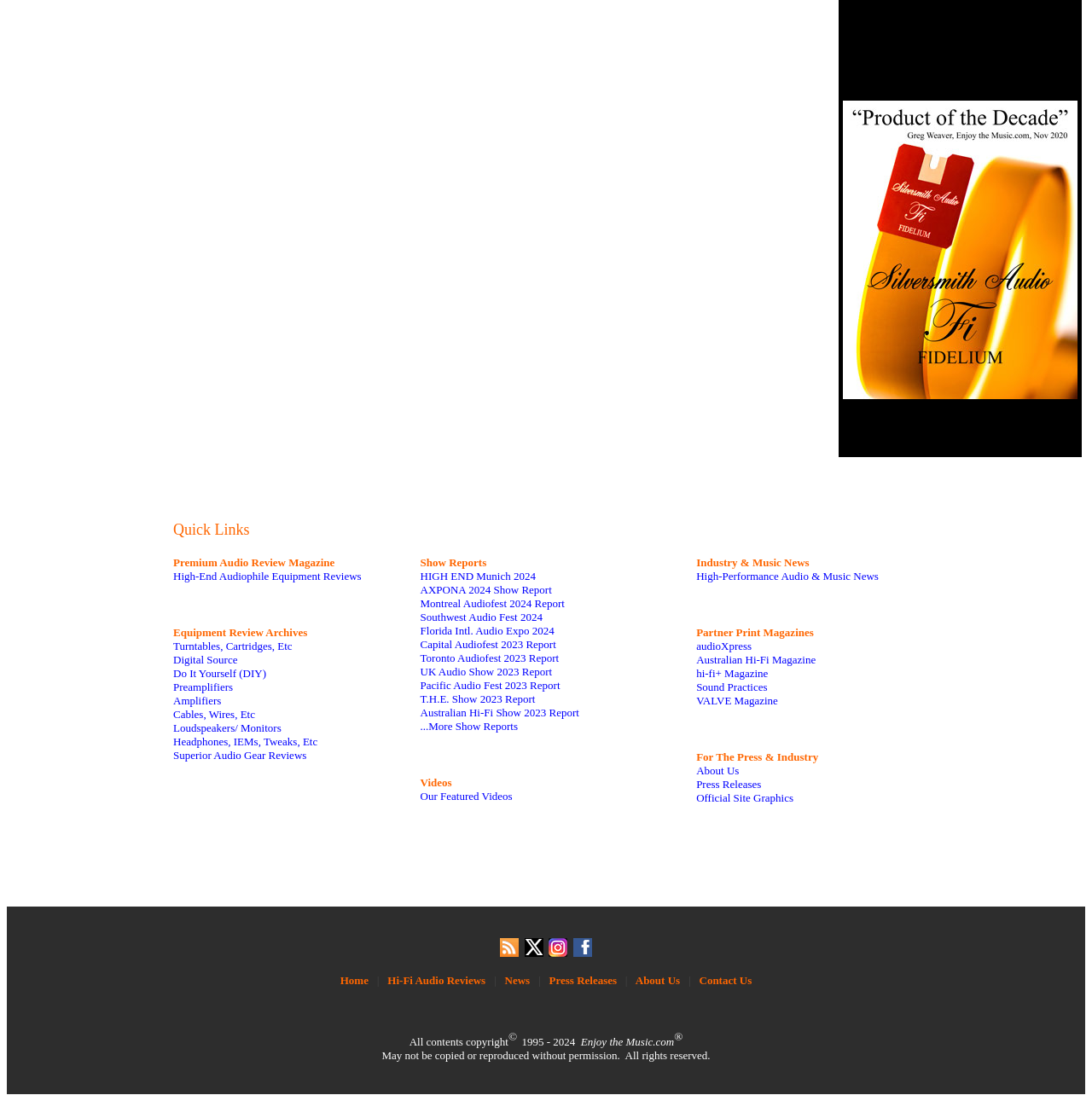Provide the bounding box coordinates of the HTML element this sentence describes: "Press Releases". The bounding box coordinates consist of four float numbers between 0 and 1, i.e., [left, top, right, bottom].

[0.503, 0.885, 0.565, 0.896]